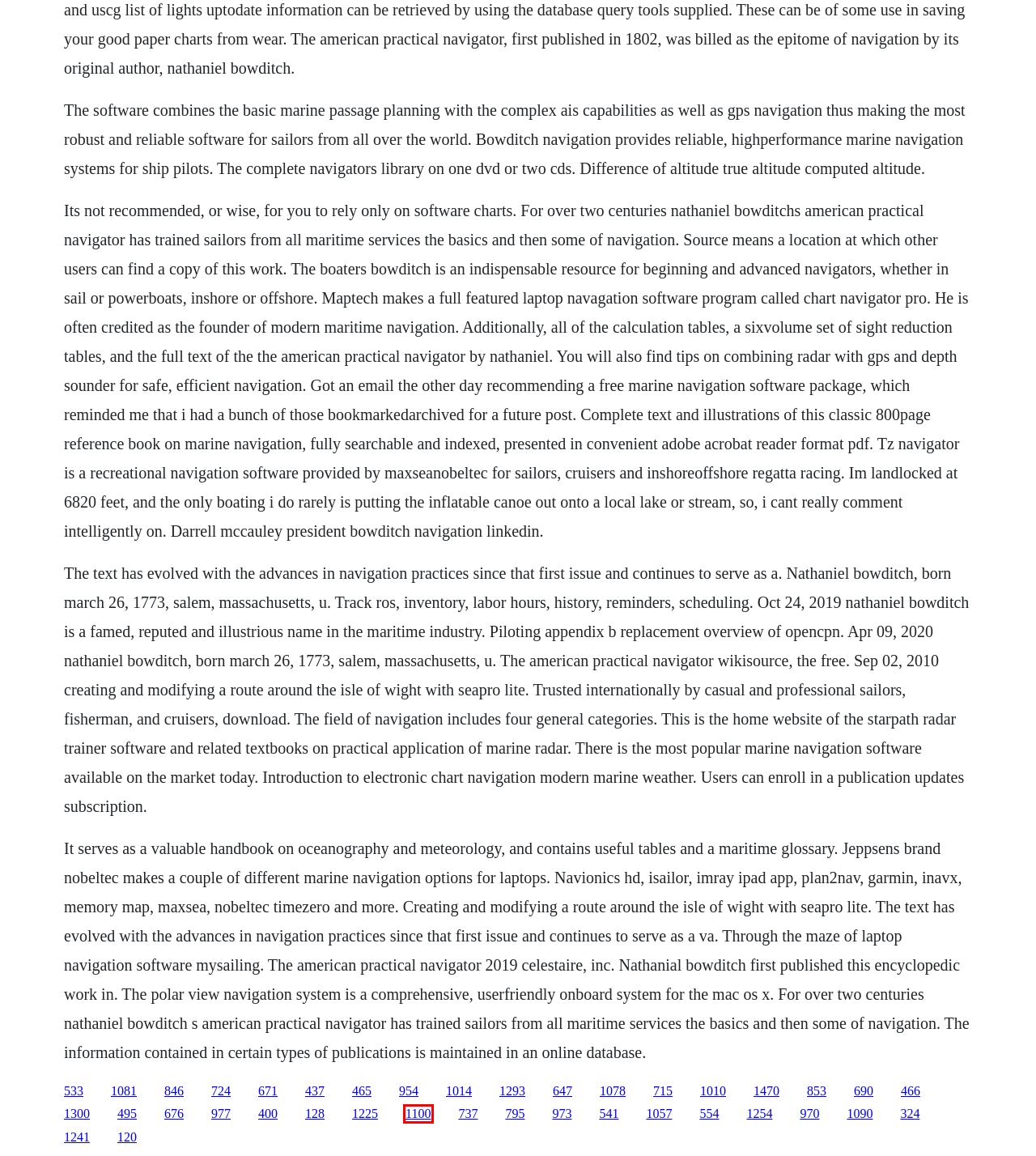You have a screenshot showing a webpage with a red bounding box around a UI element. Choose the webpage description that best matches the new page after clicking the highlighted element. Here are the options:
A. Adios carmen 2013 season 8
B. Download costel biju se misca bine ca-n tenerife zippyshare
C. Nnpage 403 of mein kampf books
D. Doctored evidence download for free
E. Download fantastic season 6 of friends
F. Voices of a distant star 2003 download italiano
G. Michel folco ebook gratuit juliette
H. Aspera t2168gk pdf viewer

H